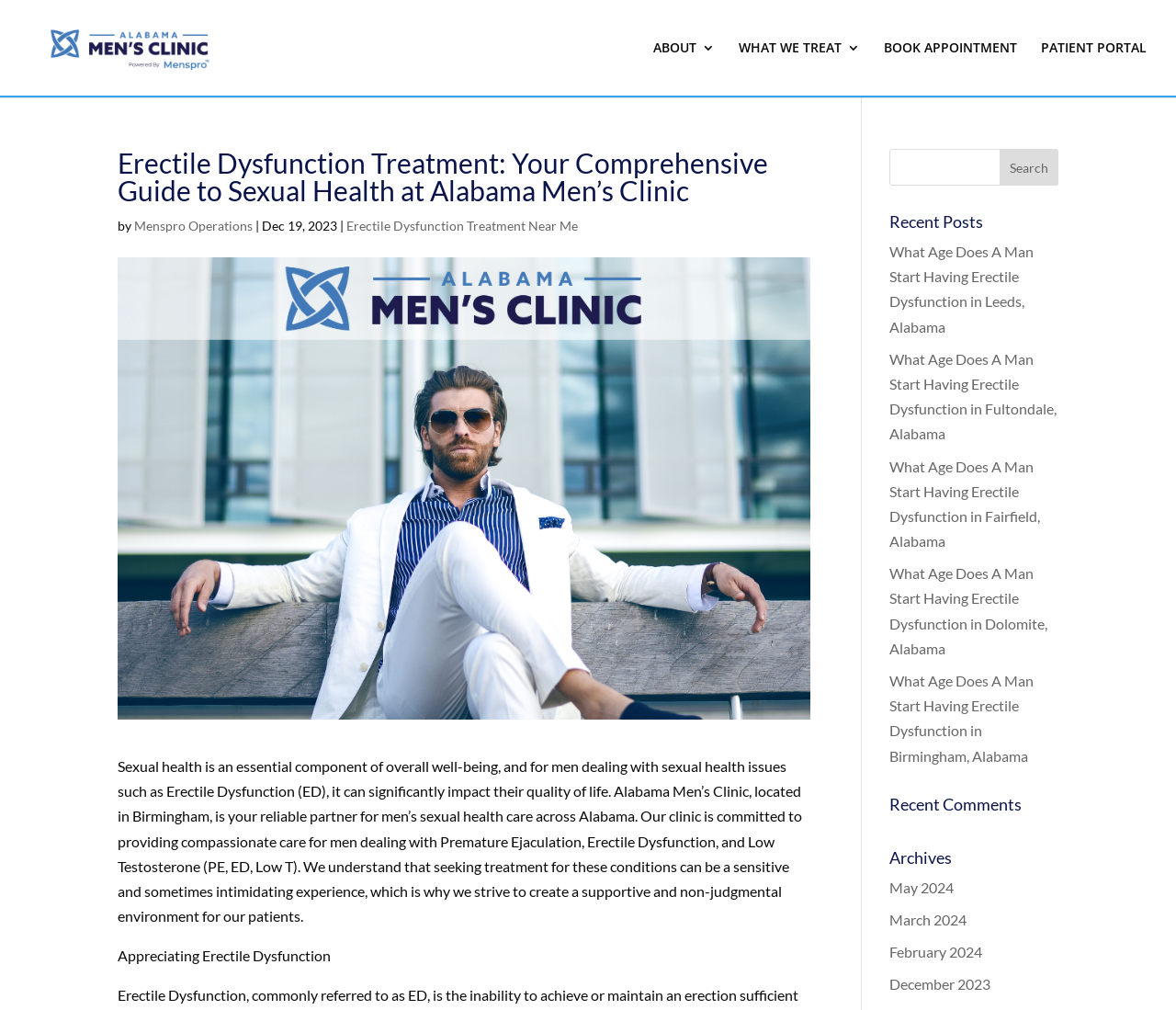Identify the bounding box coordinates of the region I need to click to complete this instruction: "Book an appointment".

[0.752, 0.041, 0.865, 0.095]